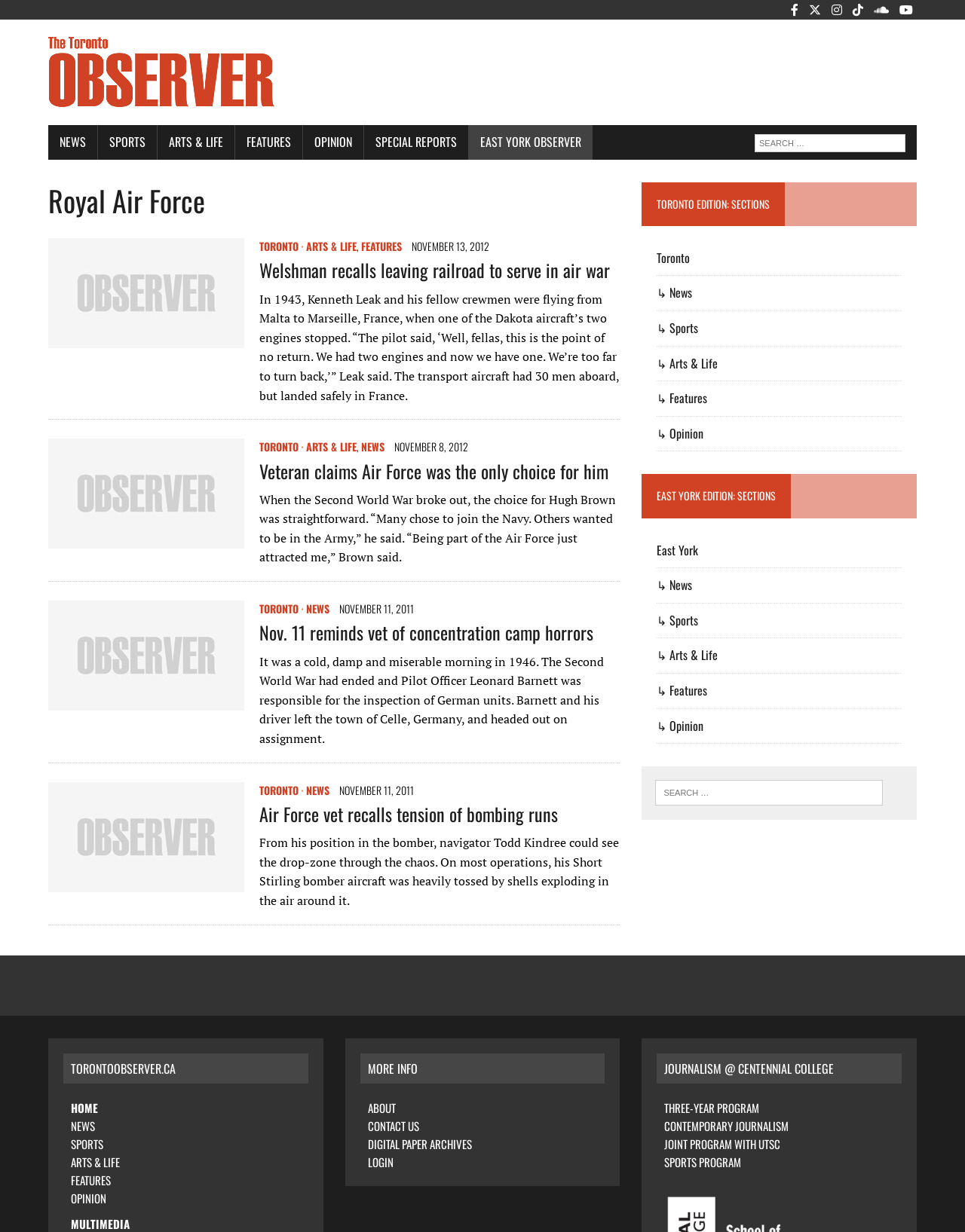What is the topic of the first article?
Refer to the image and respond with a one-word or short-phrase answer.

Royal Air Force